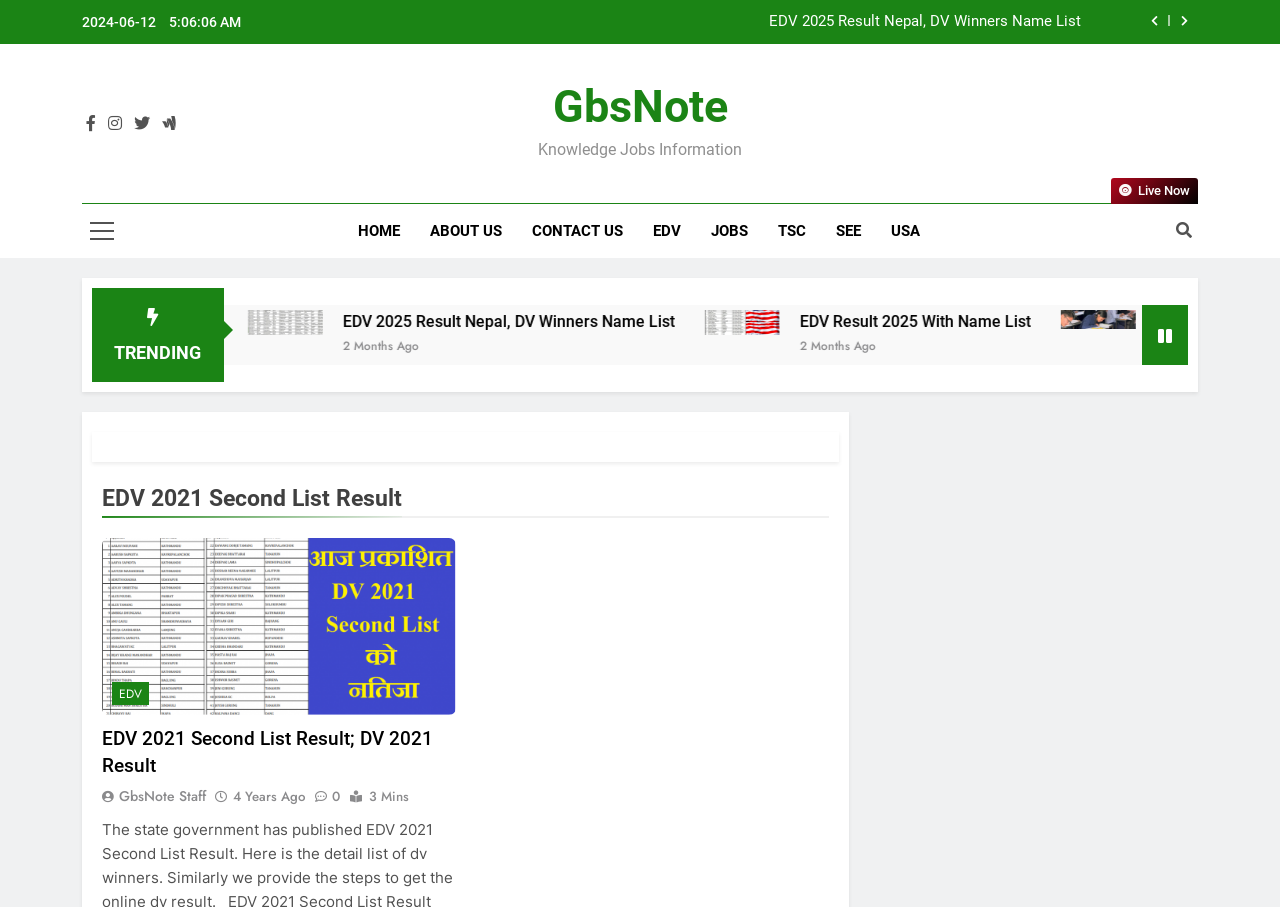What is the name of the website?
Based on the visual details in the image, please answer the question thoroughly.

The name of the website can be found in the link element with ID 109, which contains the text 'GbsNote'. This element is located at the top of the webpage, indicating that it is the website's title or name.